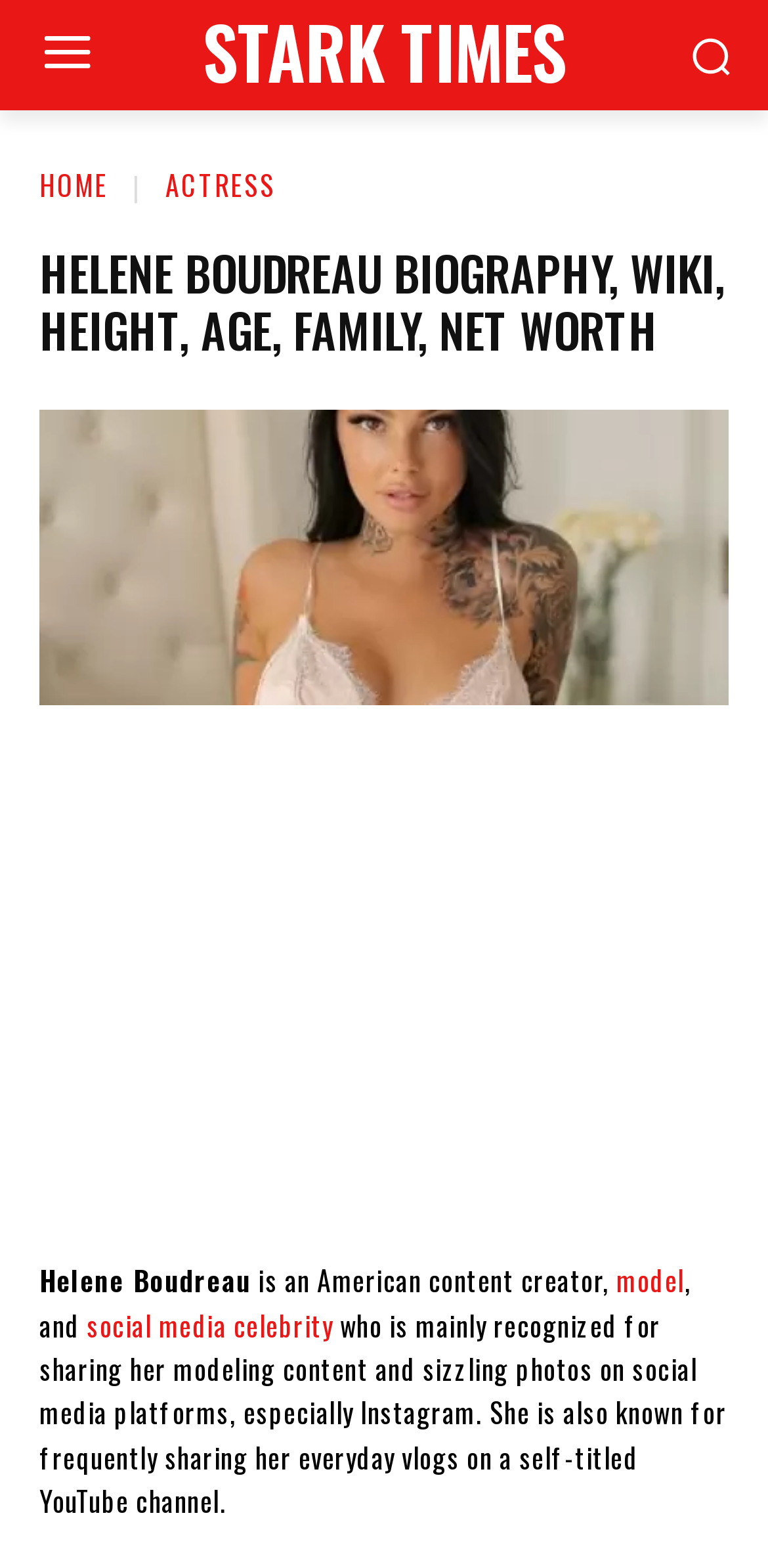Refer to the image and answer the question with as much detail as possible: What is the name of the website?

The webpage has a link at the top with the text 'STARK TIMES', which indicates that the name of the website is Stark Times.